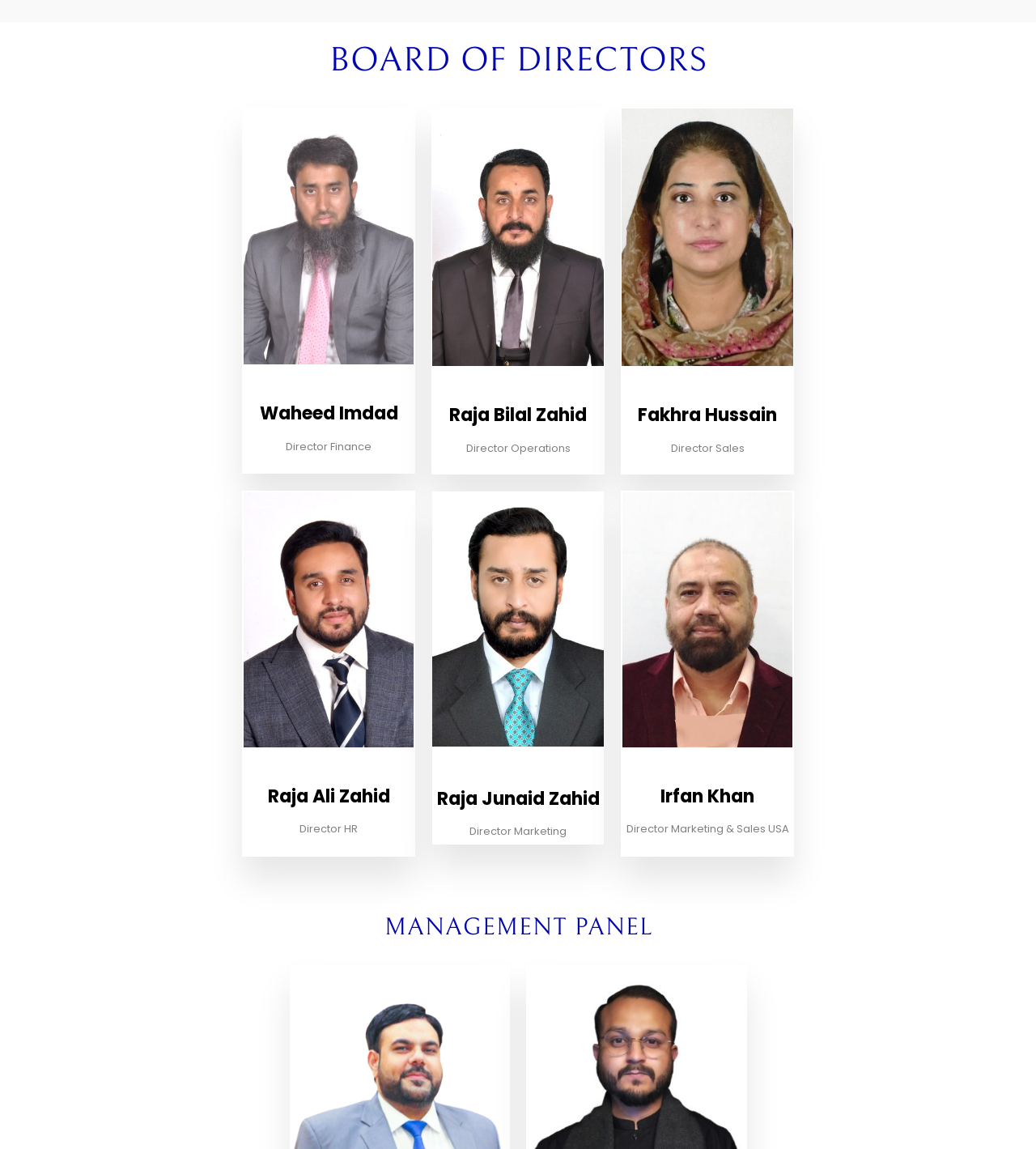Pinpoint the bounding box coordinates of the element to be clicked to execute the instruction: "view Fakhra Hussain's profile".

[0.616, 0.35, 0.75, 0.372]